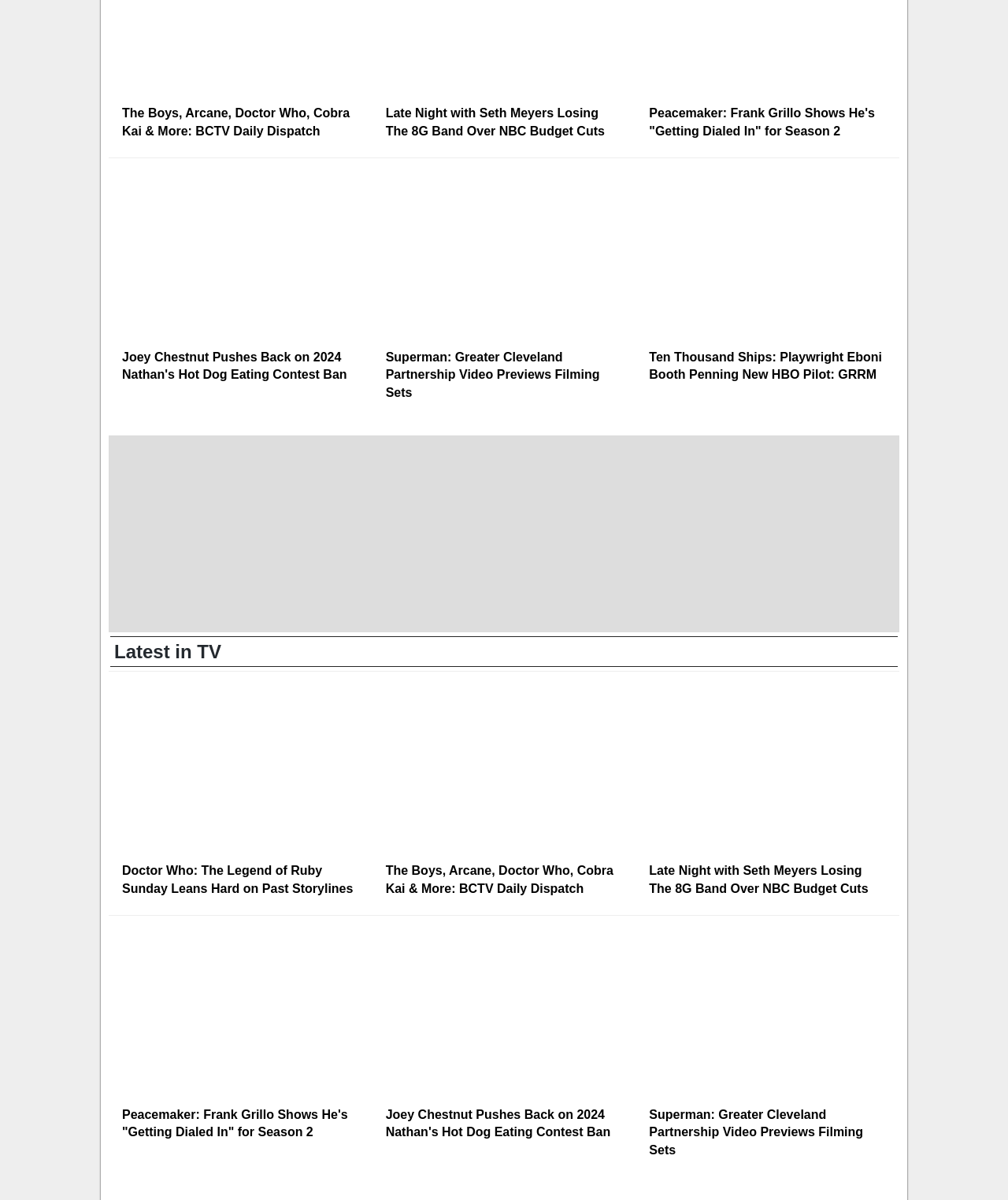Please identify the bounding box coordinates of the area that needs to be clicked to follow this instruction: "View the article about Joey Chestnut".

[0.12, 0.142, 0.358, 0.289]